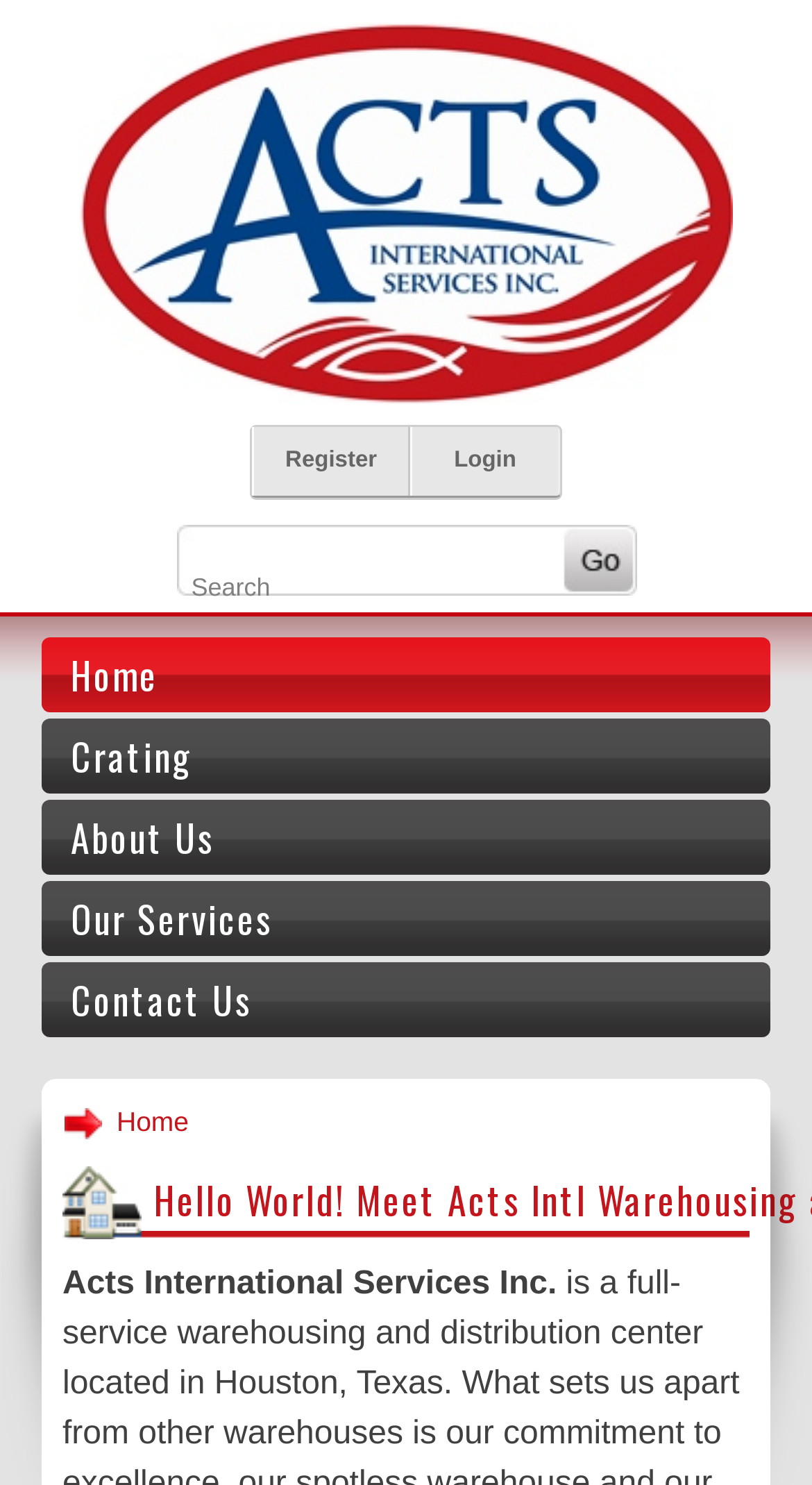Give a succinct answer to this question in a single word or phrase: 
How many links are in the header?

5